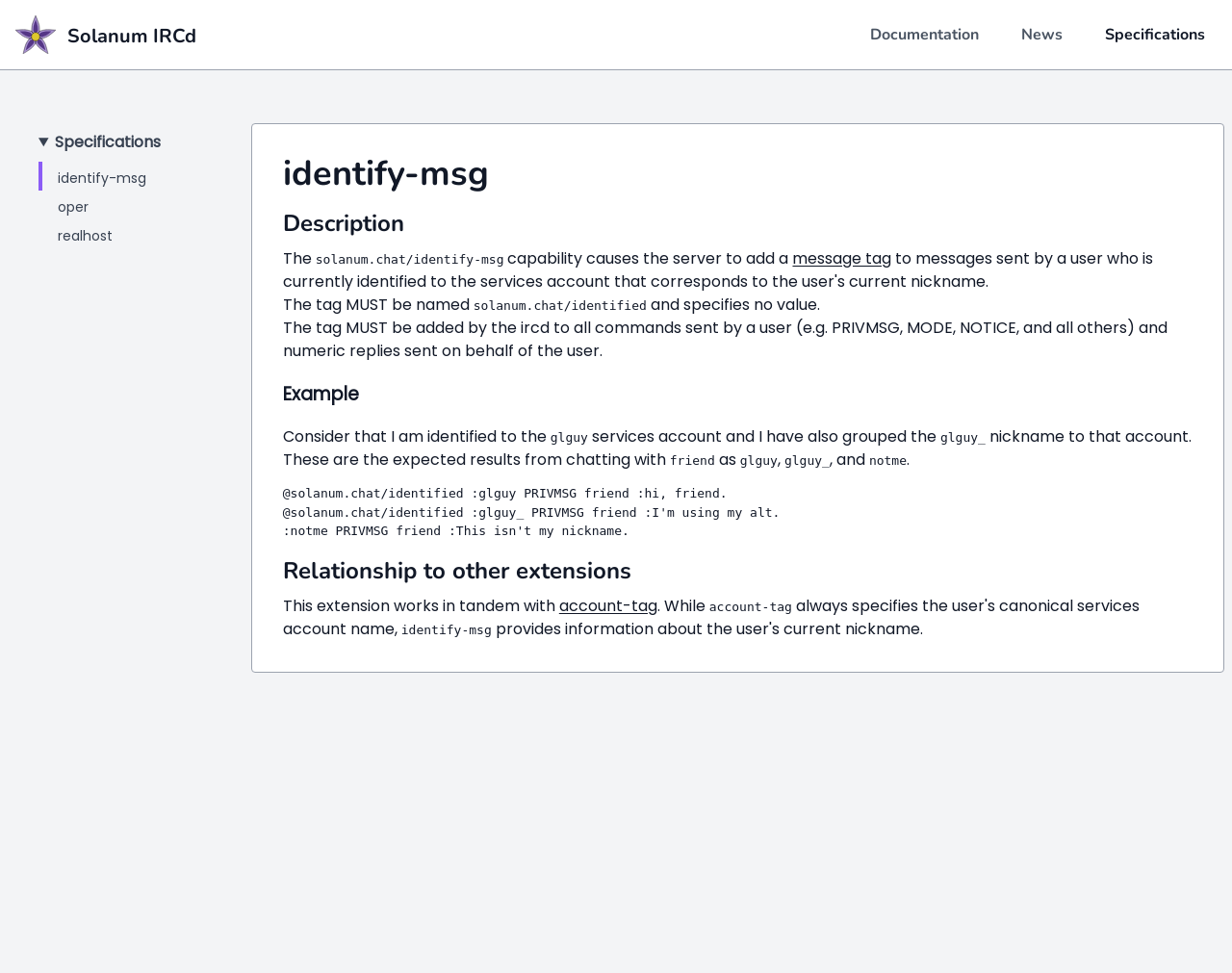Kindly determine the bounding box coordinates of the area that needs to be clicked to fulfill this instruction: "Go to the Documentation page".

[0.694, 0.024, 0.807, 0.047]